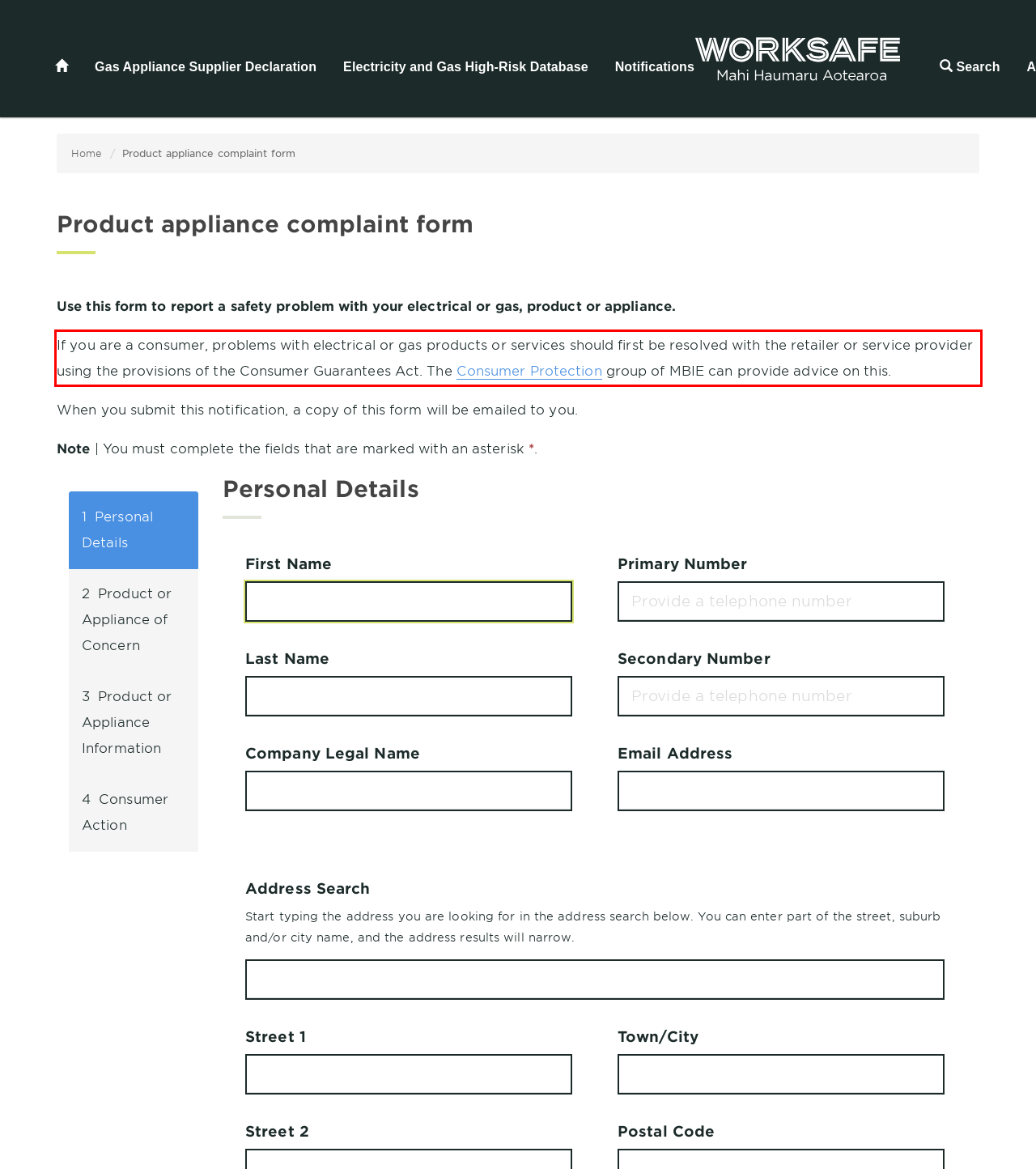Analyze the red bounding box in the provided webpage screenshot and generate the text content contained within.

If you are a consumer, problems with electrical or gas products or services should first be resolved with the retailer or service provider using the provisions of the Consumer Guarantees Act. The Consumer Protection group of MBIE can provide advice on this.